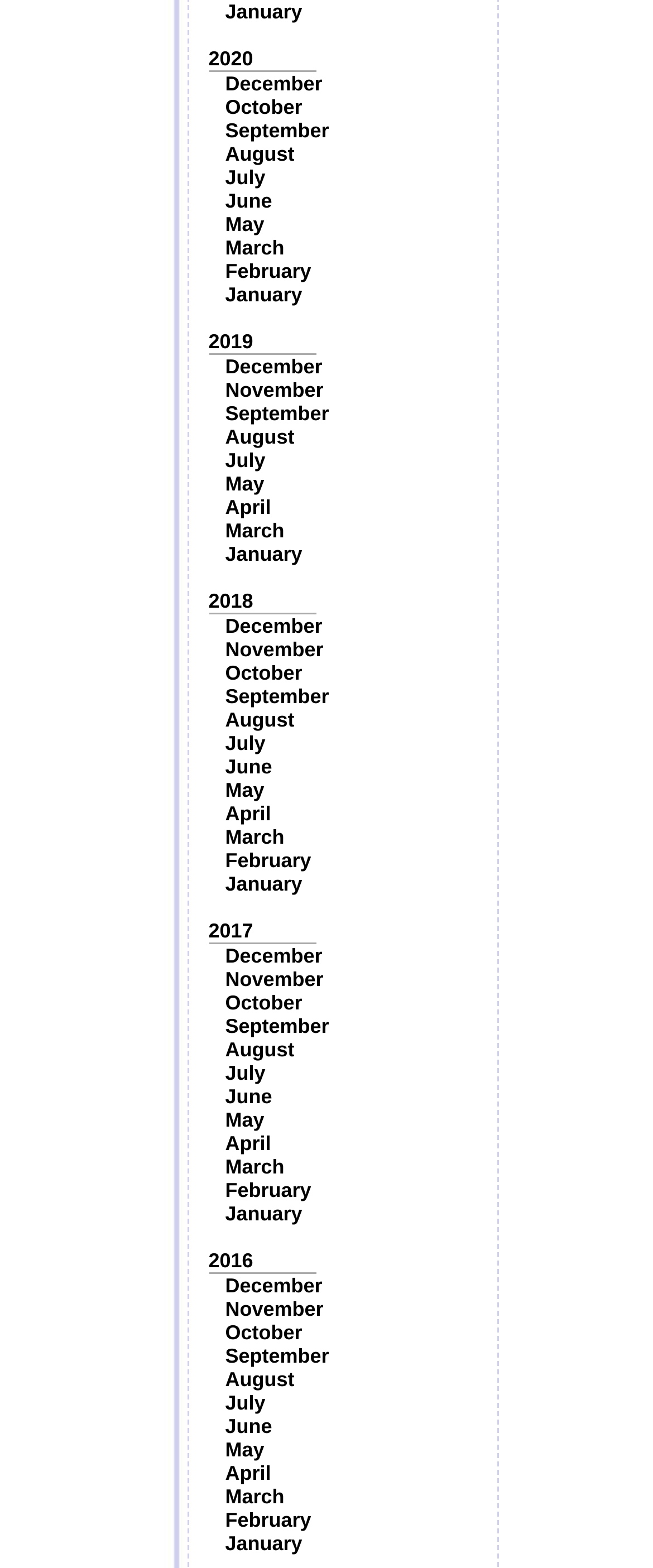Determine the bounding box coordinates of the section I need to click to execute the following instruction: "View February 2016". Provide the coordinates as four float numbers between 0 and 1, i.e., [left, top, right, bottom].

[0.345, 0.962, 0.477, 0.977]